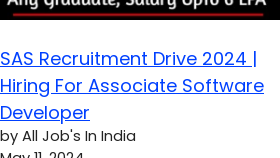What is the date of the job announcement?
Using the image as a reference, give an elaborate response to the question.

The date of the job announcement for the SAS Recruitment Drive 2024 is specified as May 11, 2024, indicating when the opportunity was published and made available to interested candidates.